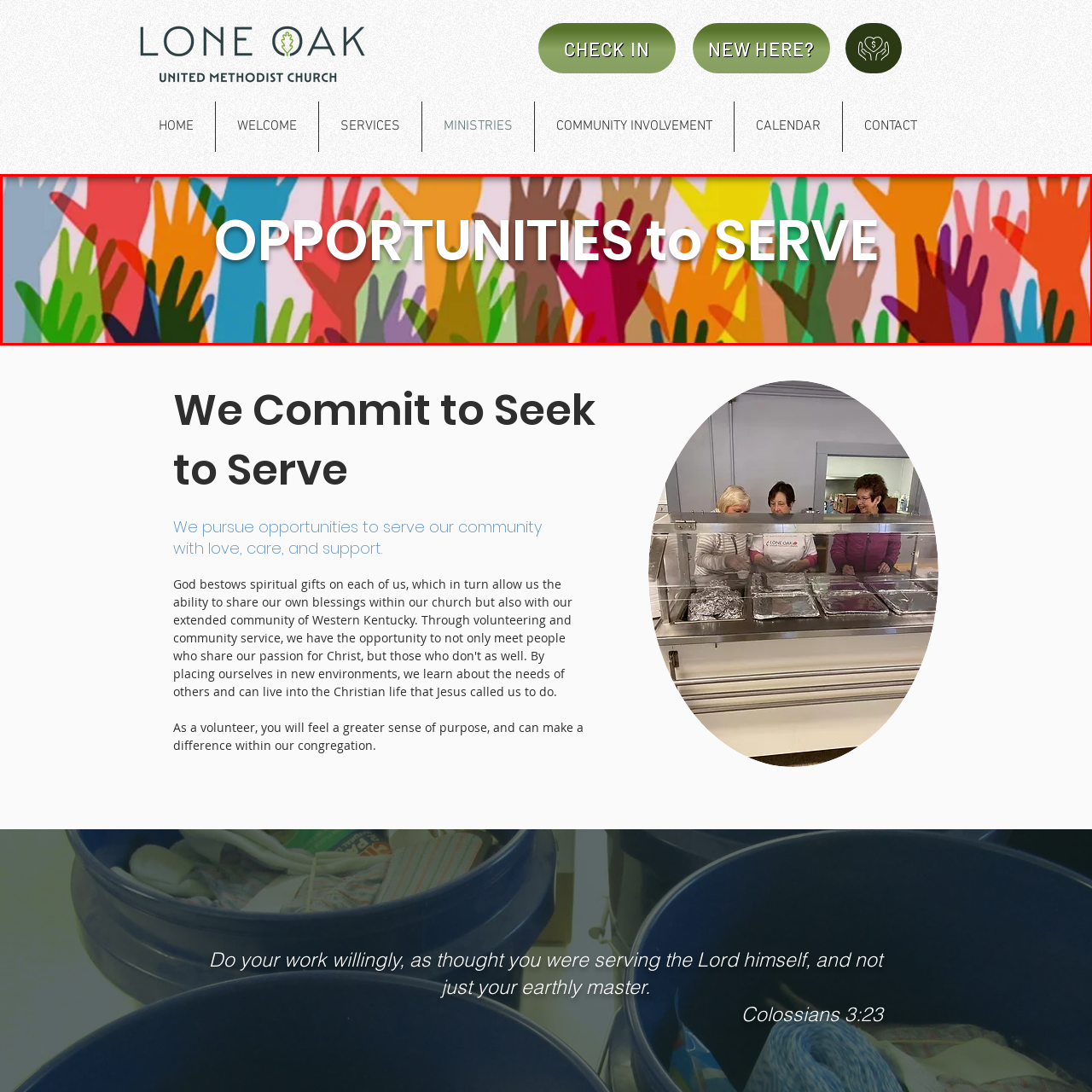What is the purpose of the image?
Observe the image inside the red bounding box and answer the question using only one word or a short phrase.

To promote community engagement